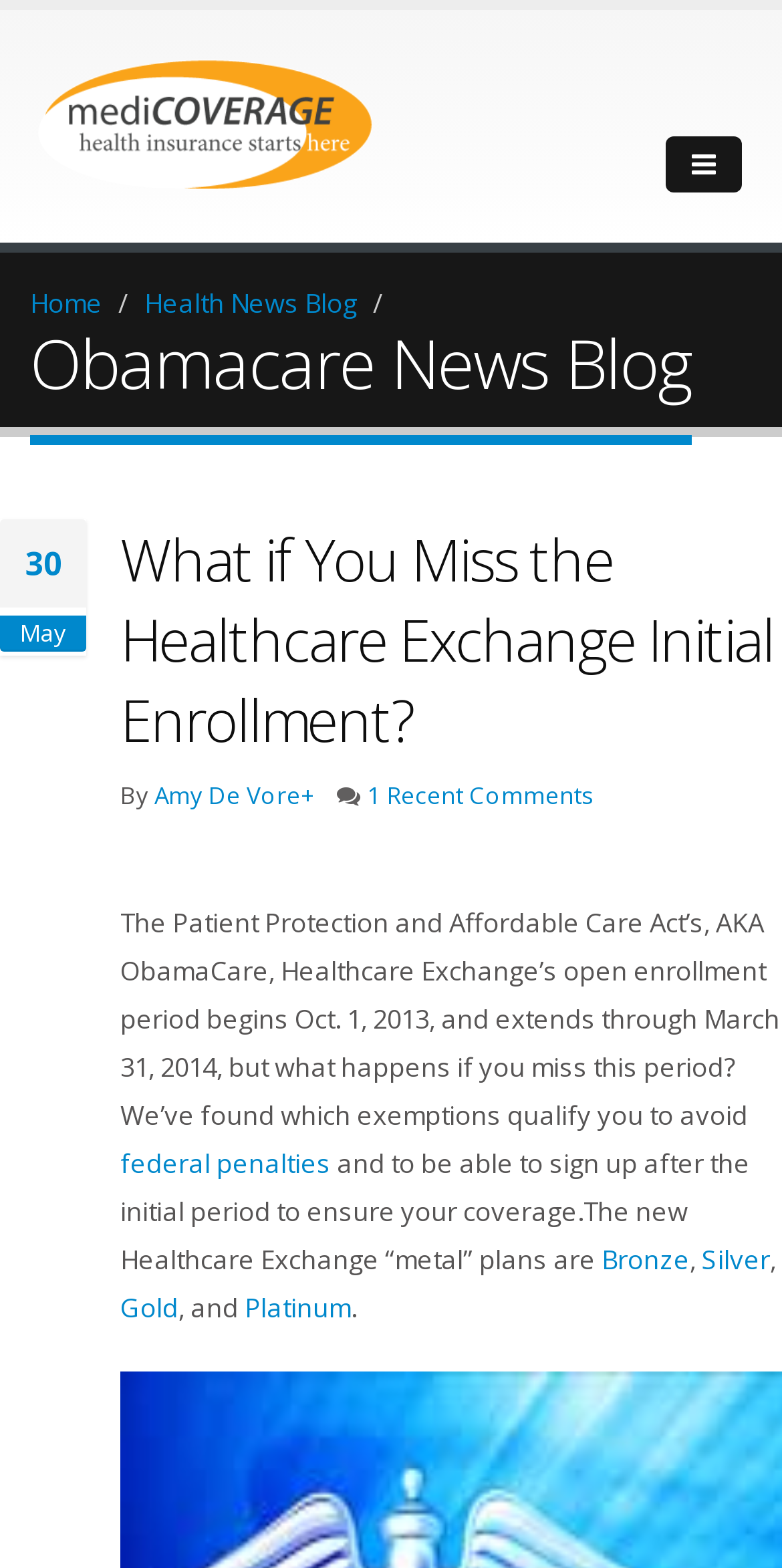Identify the bounding box coordinates of the element to click to follow this instruction: 'Go to Home page'. Ensure the coordinates are four float values between 0 and 1, provided as [left, top, right, bottom].

[0.038, 0.182, 0.131, 0.205]